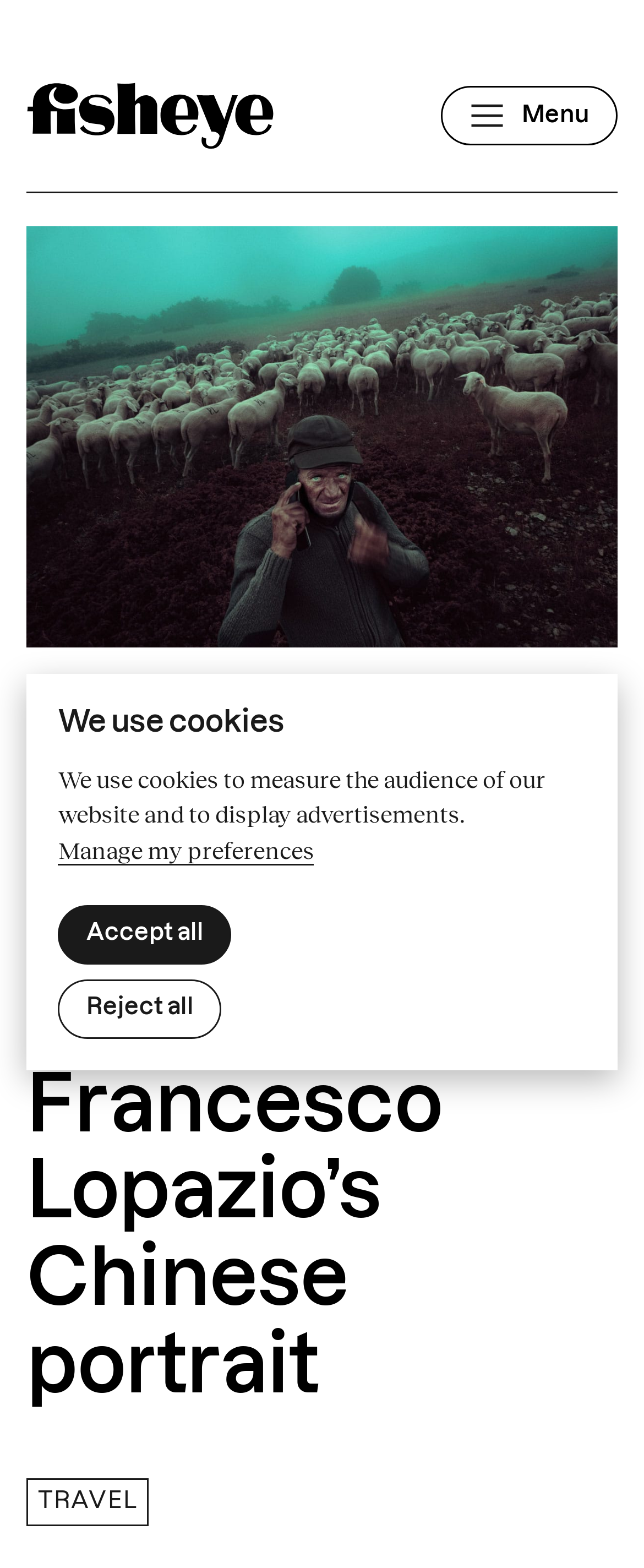Refer to the image and answer the question with as much detail as possible: How many buttons are in the menu?

I found the answer by looking at the button elements inside the menu, which are 'Open menu', 'Manage my preferences', and 'Accept all' and 'Reject all'. There are 4 buttons in total.